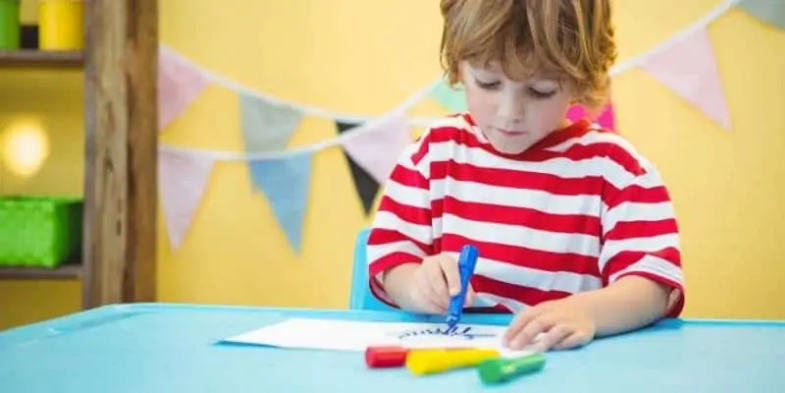Provide an in-depth description of all elements within the image.

The image captures a young child sitting at a bright blue table, deeply engaged in their creative activity. Dressed in a striped red and white shirt, the child grips a blue washable marker as they focus intently on drawing on a sheet of paper positioned before them. Surrounding the child is an inviting and colorful environment, featuring decorative bunting strung against a sunny yellow wall, adding to the cheerful atmosphere. Markers in vibrant colors—red, yellow, and green—are scattered on the table, indicating a playful mess of creativity. This scene beautifully illustrates the joy and freedom of artistic expression, perfect for toddlers, while also emphasizing the practicality of washable markers designed specifically for young creators.